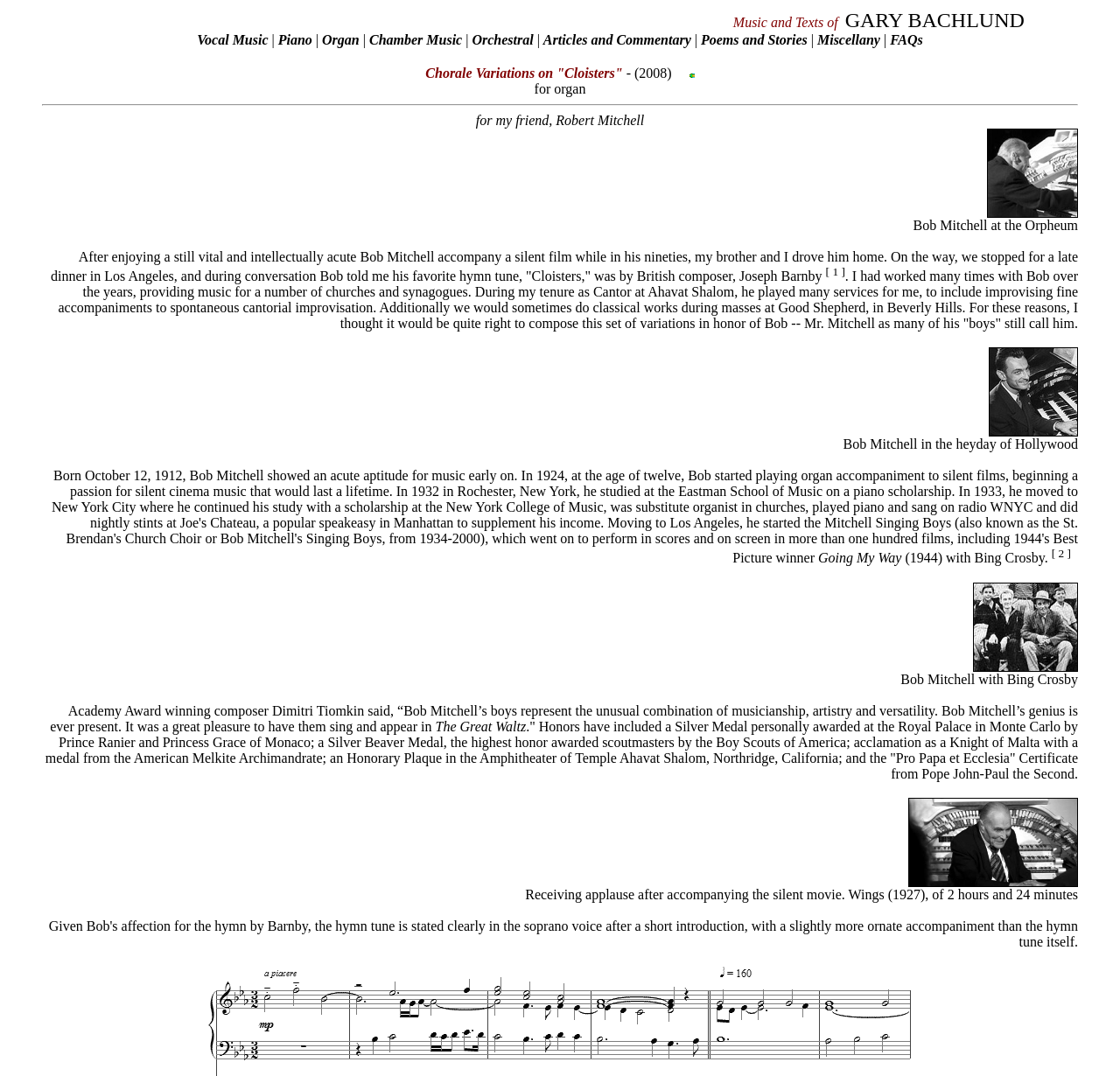Look at the image and give a detailed response to the following question: What is the name of the actor mentioned in the text?

The answer can be found in the paragraph that starts with 'Going My Way (1944) with Bing Crosby...'. The text mentions that Bob Mitchell worked with Bing Crosby in the movie 'Going My Way'.